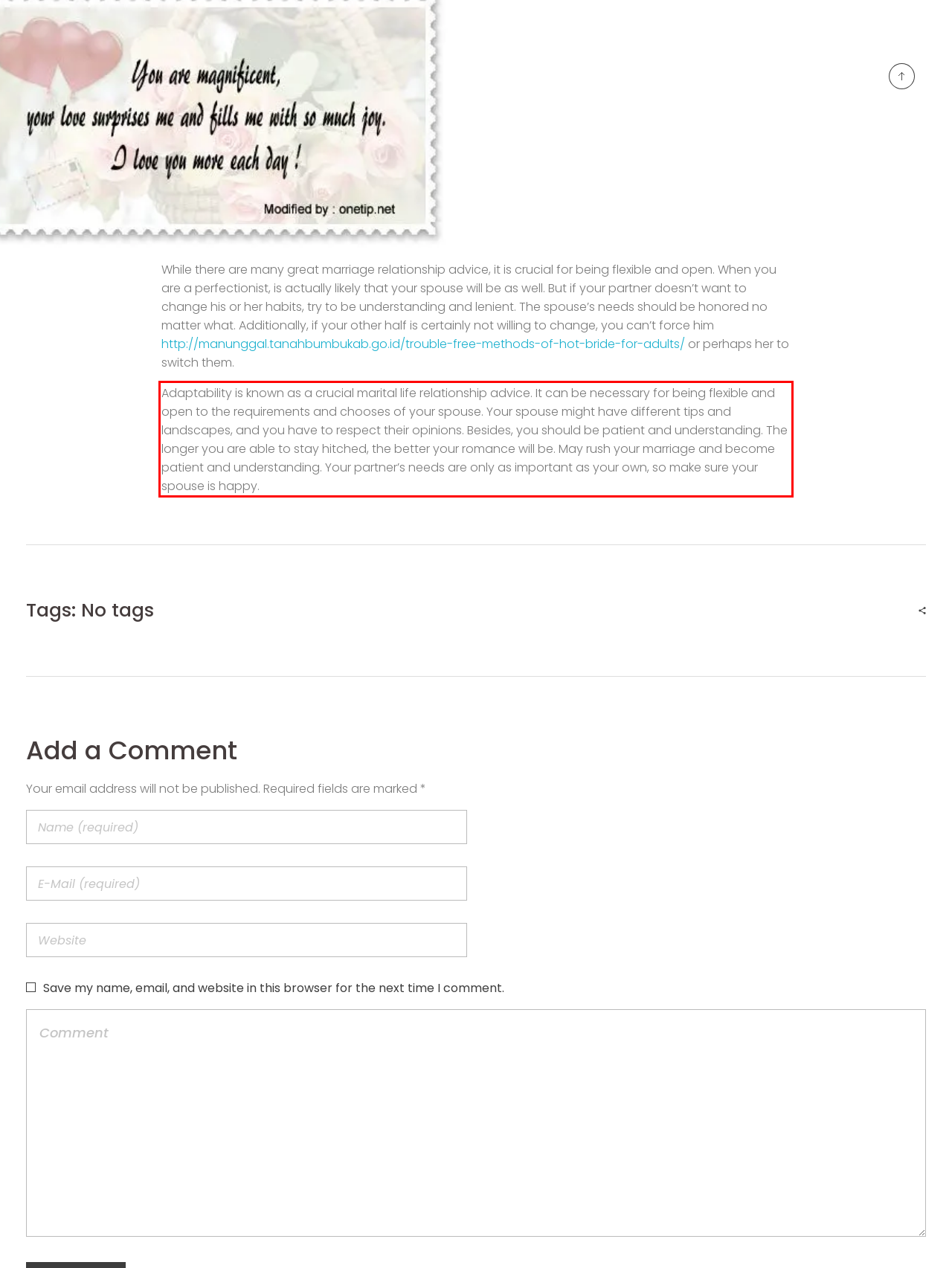There is a screenshot of a webpage with a red bounding box around a UI element. Please use OCR to extract the text within the red bounding box.

Adaptability is known as a crucial marital life relationship advice. It can be necessary for being flexible and open to the requirements and chooses of your spouse. Your spouse might have different tips and landscapes, and you have to respect their opinions. Besides, you should be patient and understanding. The longer you are able to stay hitched, the better your romance will be. May rush your marriage and become patient and understanding. Your partner’s needs are only as important as your own, so make sure your spouse is happy.